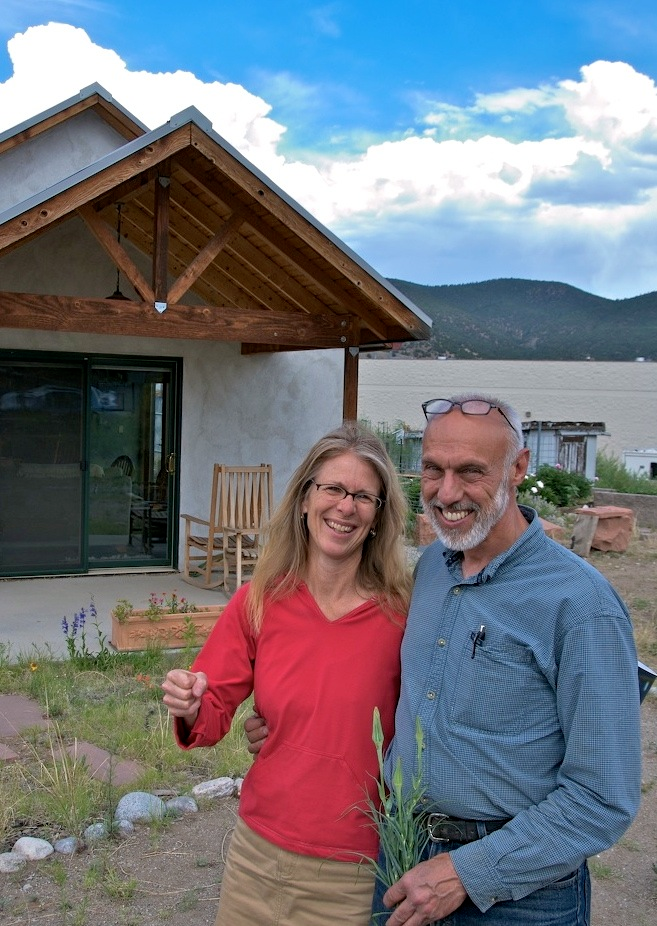Describe in detail everything you see in the image.

In this warm and inviting image, a smiling couple stands together in front of a rustic, beautifully crafted home. The woman, wearing a vibrant red sweatshirt, beams with joy as she playfully gestures with her hand. Beside her, a man in a light blue checked shirt displays a friendly smile while holding a handful of greenery, perhaps freshly harvested from their garden. The background showcases the home’s distinct architectural features, with exposed wooden beams and large windows that reflect the scenic surroundings. Lush greenery and flower beds frame the entrance, and in the distance, soft hills rise against a partly cloudy sky, adding a tranquil vibe to the scene. This image embodies a sense of community, connection, and appreciation for nature.